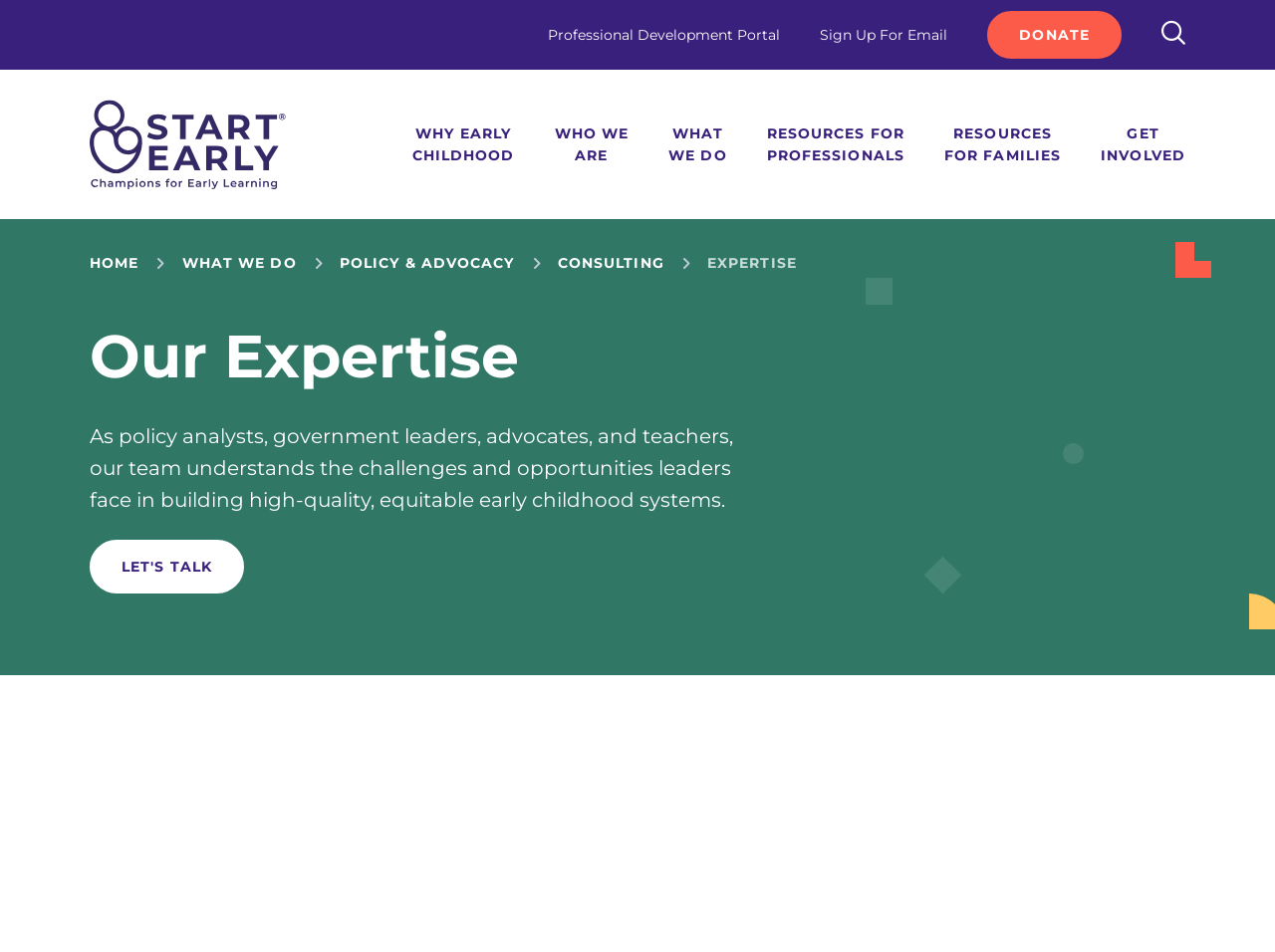Analyze the image and deliver a detailed answer to the question: What is the purpose of the 'LET'S TALK' button?

I inferred this answer by looking at the position and design of the 'LET'S TALK' button, which suggests that it is a call-to-action element that invites users to start a conversation or discussion with the organization.